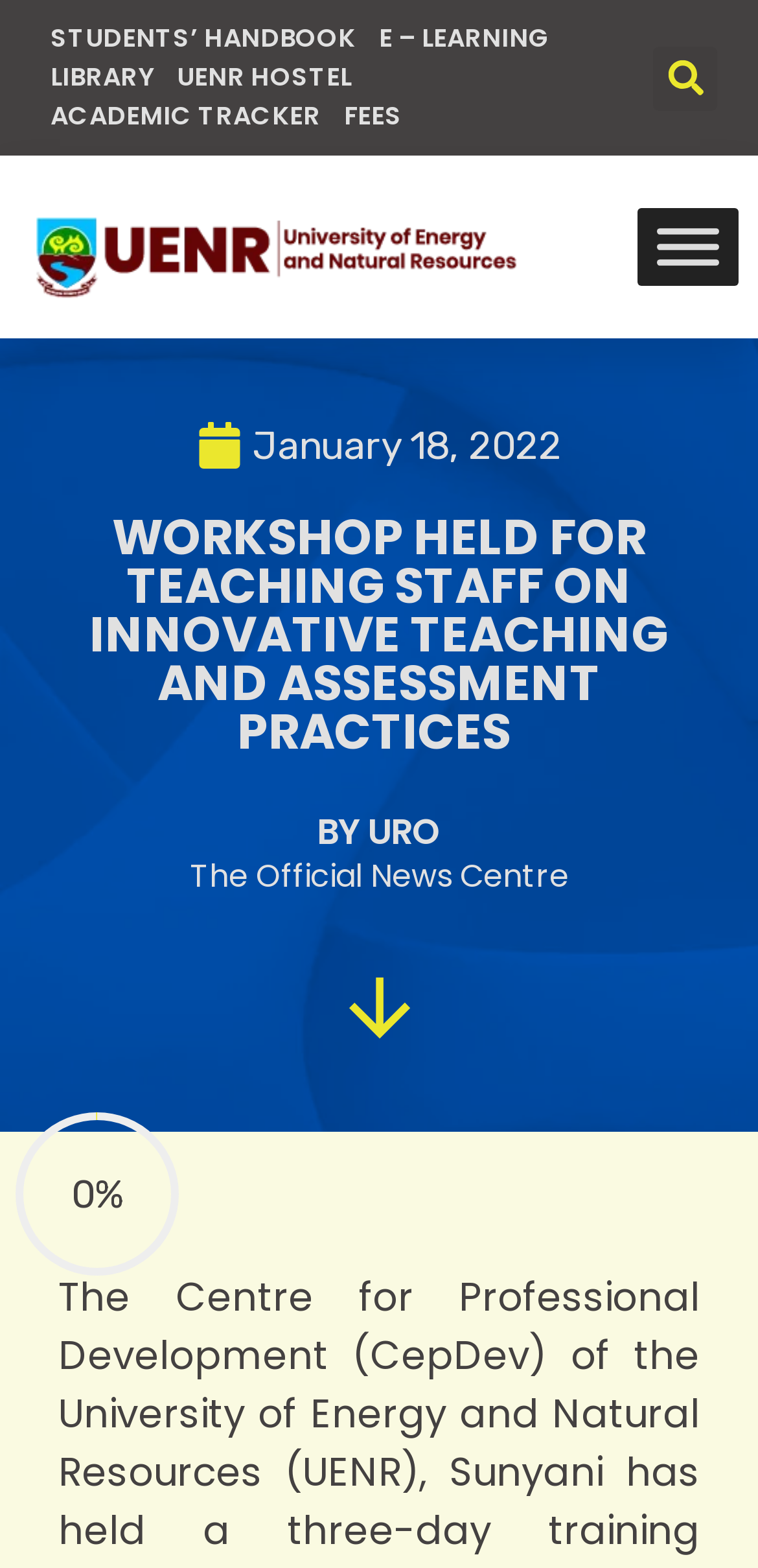Ascertain the bounding box coordinates for the UI element detailed here: "e – Learning". The coordinates should be provided as [left, top, right, bottom] with each value being a float between 0 and 1.

[0.485, 0.012, 0.741, 0.037]